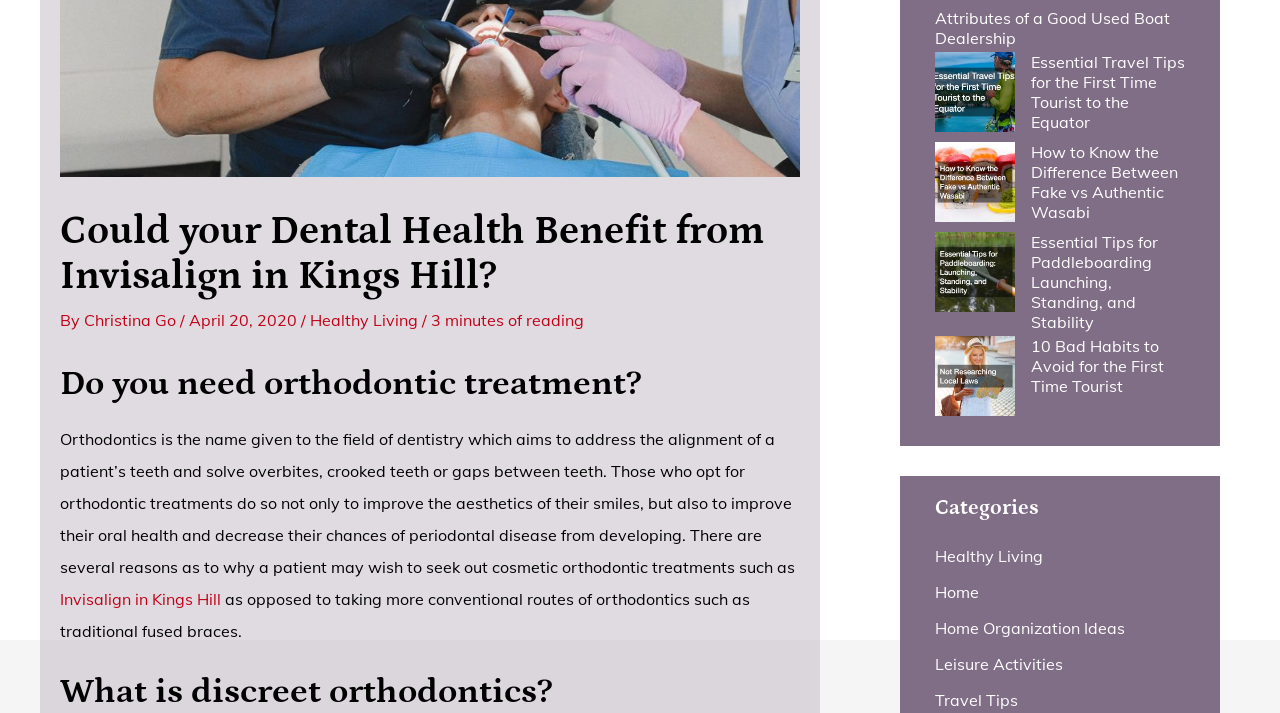Find the bounding box coordinates corresponding to the UI element with the description: "Invisalign in Kings Hill". The coordinates should be formatted as [left, top, right, bottom], with values as floats between 0 and 1.

[0.047, 0.826, 0.173, 0.854]